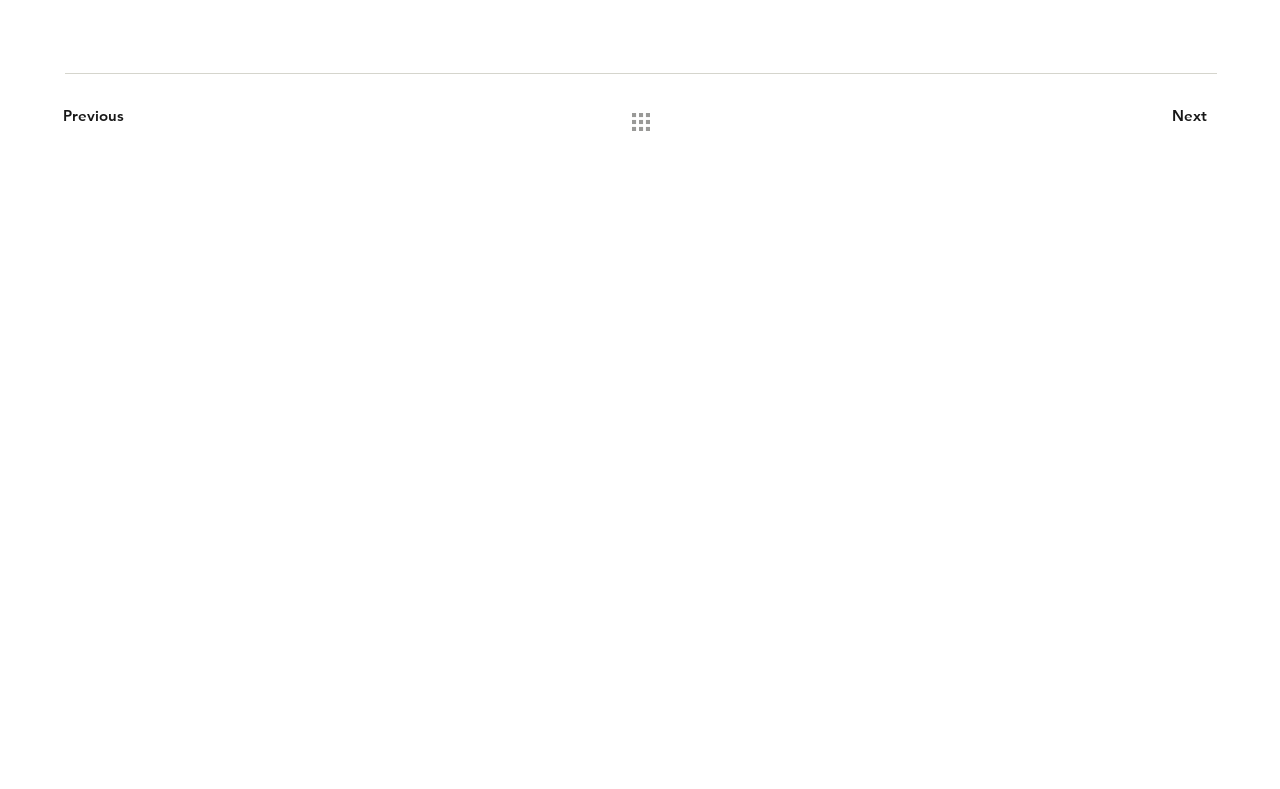How many social media platforms does ARCKEO have?
Answer the question with detailed information derived from the image.

I counted the number of social media links mentioned in the navigation 'Site' which are INSTAGRAM, PINTEREST, WORLD-ARCHITECTS, ARCHITIZER, and LINKEDIN.